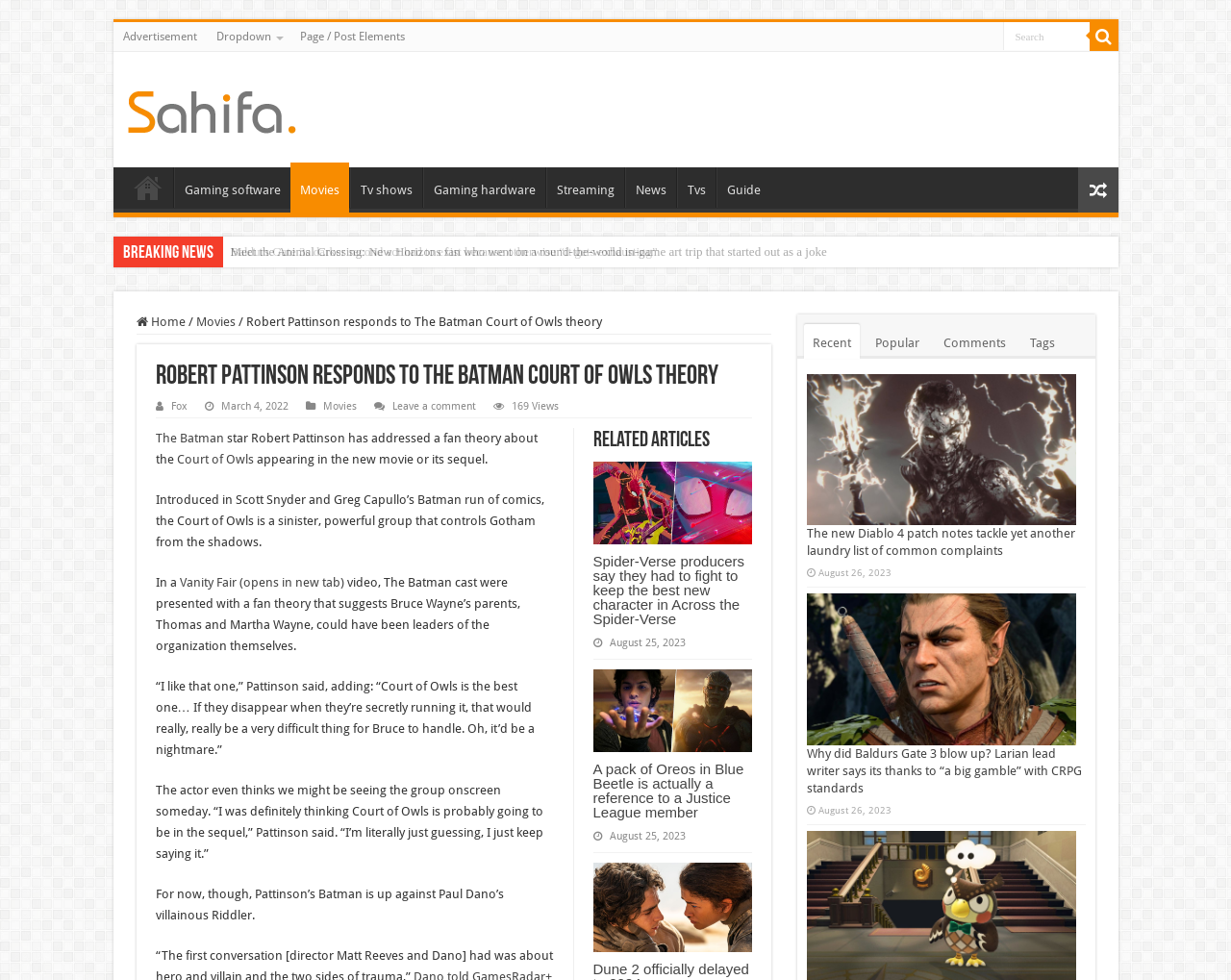Provide an in-depth caption for the webpage.

This webpage is about Games News, with a prominent heading at the top left corner. Below the heading, there are several links to different categories, including HOME, Gaming software, Movies, Tv shows, Gaming hardware, Streaming, News, and Tvs. 

To the right of these links, there is a search textbox with a search icon. Above the search textbox, there is a button with a dropdown icon. 

On the top right corner, there is an advertisement link and a link to a dropdown menu. 

The main content of the webpage is an article about Robert Pattinson responding to The Batman Court of Owls theory. The article has a heading, followed by the publication date and several links to related topics. The article itself is divided into several paragraphs, with some links to external sources and references to other movies and comics. 

Below the article, there are several related articles, each with a heading, a link, and an image. These articles are about Spider-Verse producers, Blue Beetle, and Diablo 4 patch notes. 

On the right side of the webpage, there are several links to popular articles, recent articles, comments, and tags. There are also some images and links to external sources.